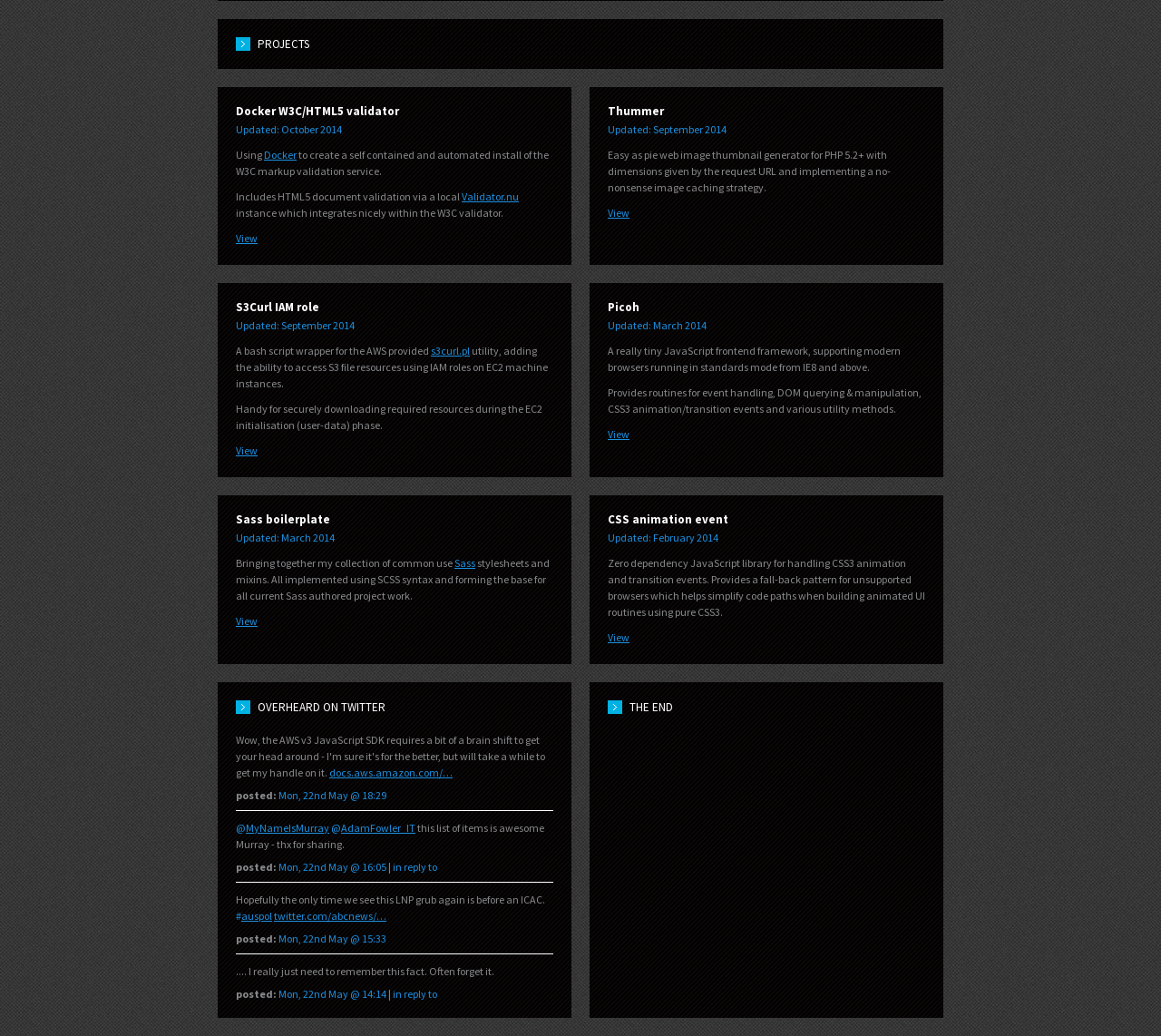Determine the bounding box coordinates for the area that should be clicked to carry out the following instruction: "View Picoh".

[0.523, 0.289, 0.551, 0.304]